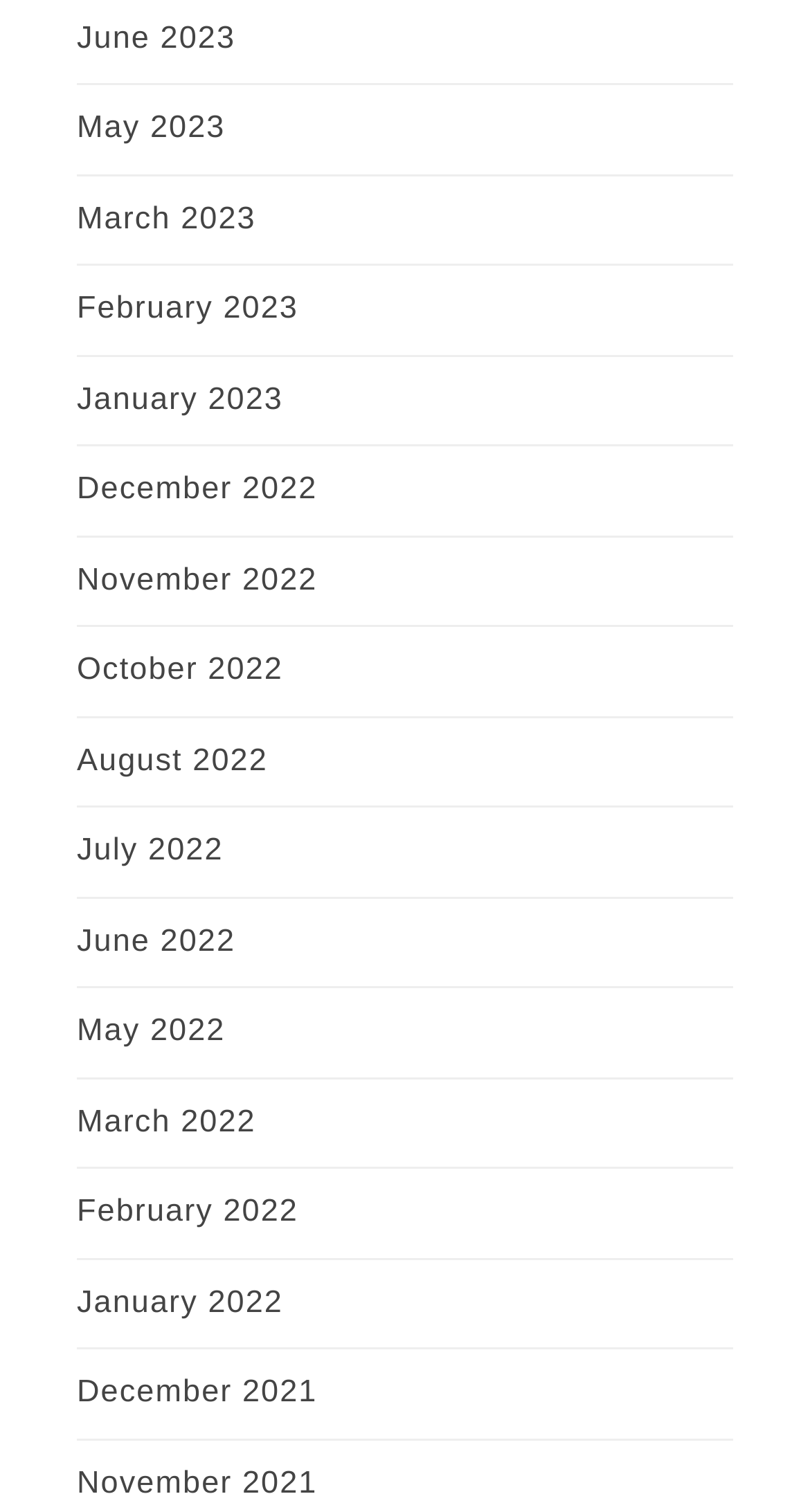How many months are listed in 2022? Examine the screenshot and reply using just one word or a brief phrase.

12